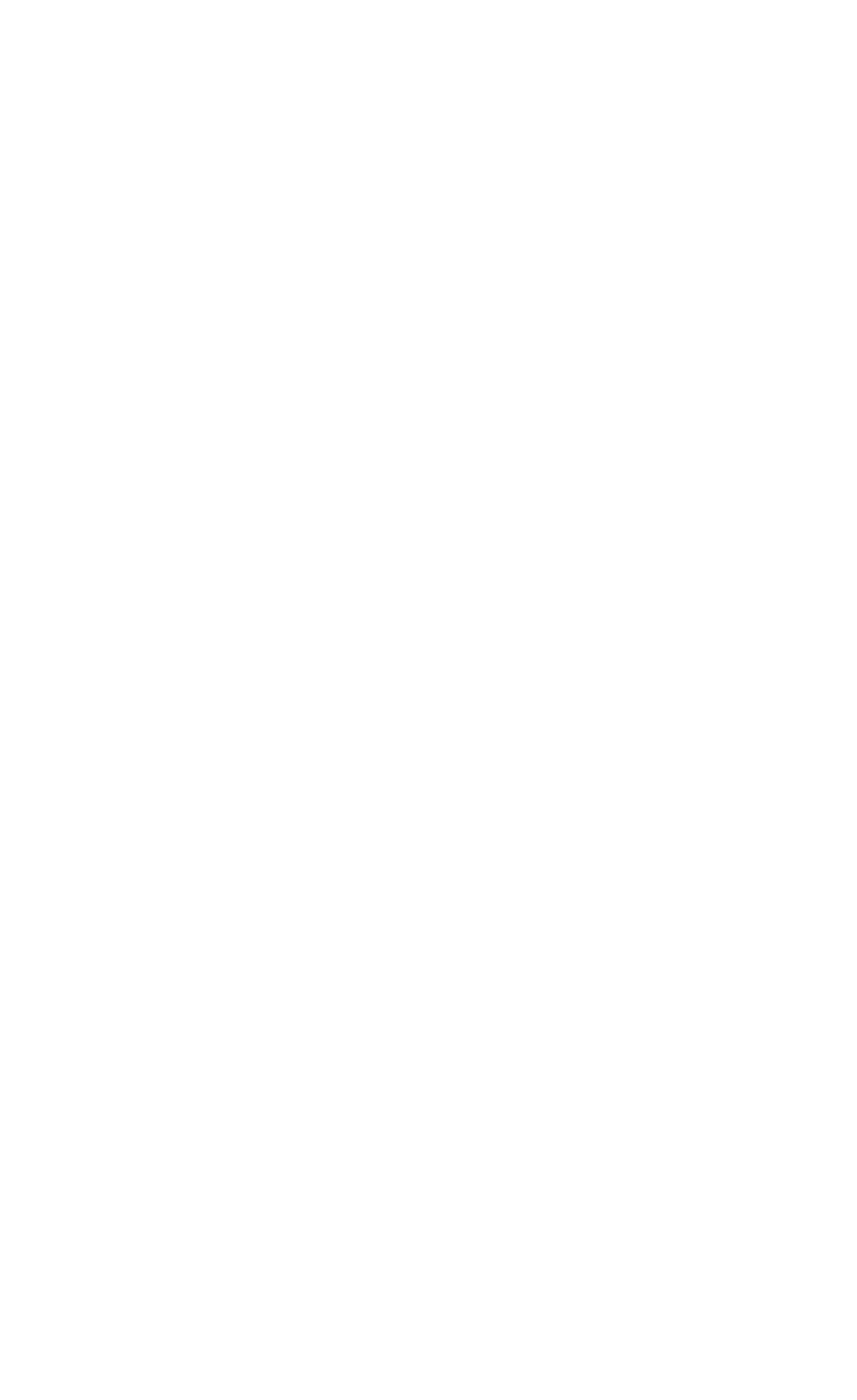What is the address of the company?
Provide a well-explained and detailed answer to the question.

The address of the company can be found at the bottom of the webpage, in the contact information section. It is listed as '1248 'O' Street Suite 500, Lincoln, Nebraska 68508'.